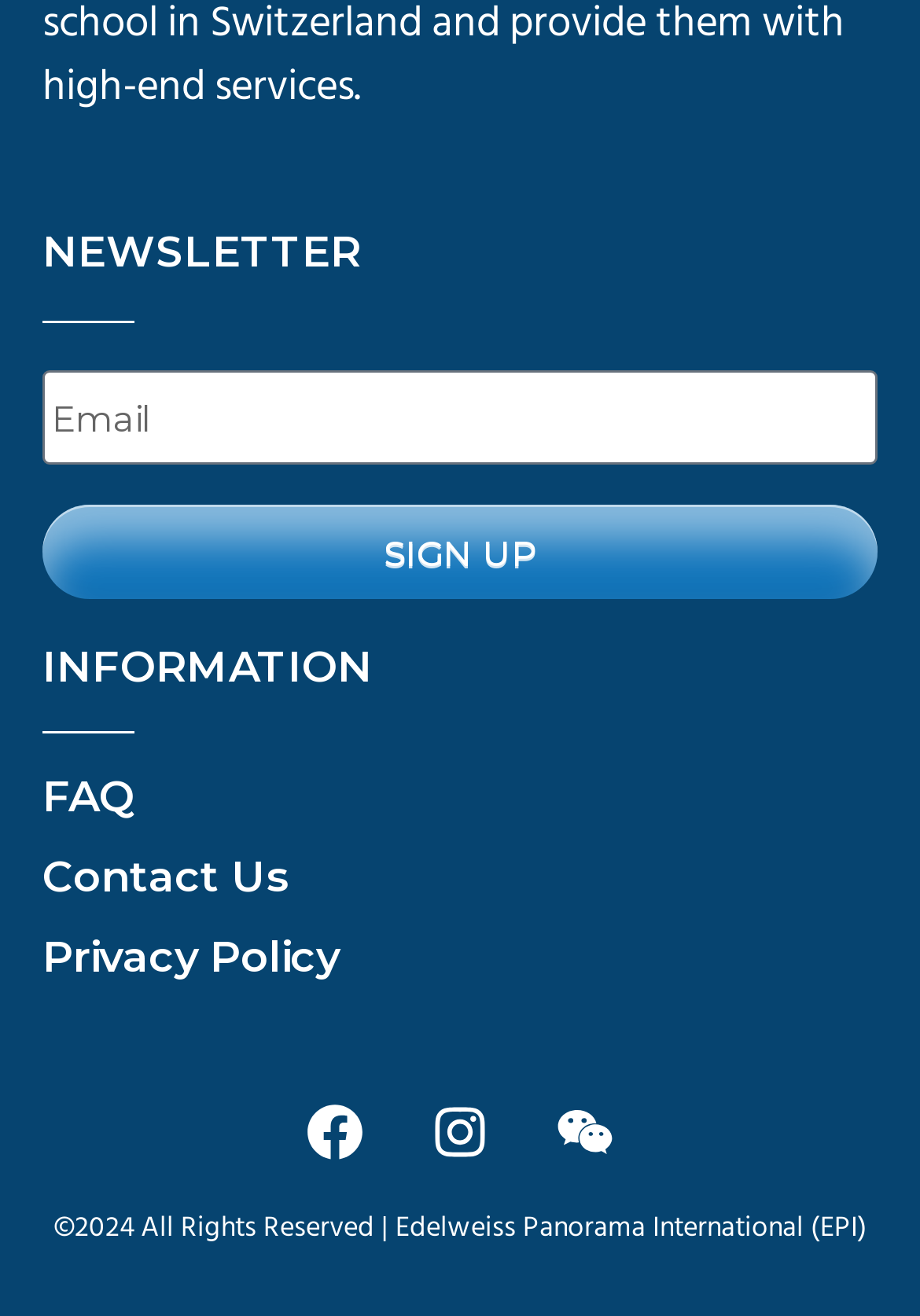Identify the bounding box coordinates of the clickable region required to complete the instruction: "Visit Oral Health page". The coordinates should be given as four float numbers within the range of 0 and 1, i.e., [left, top, right, bottom].

None